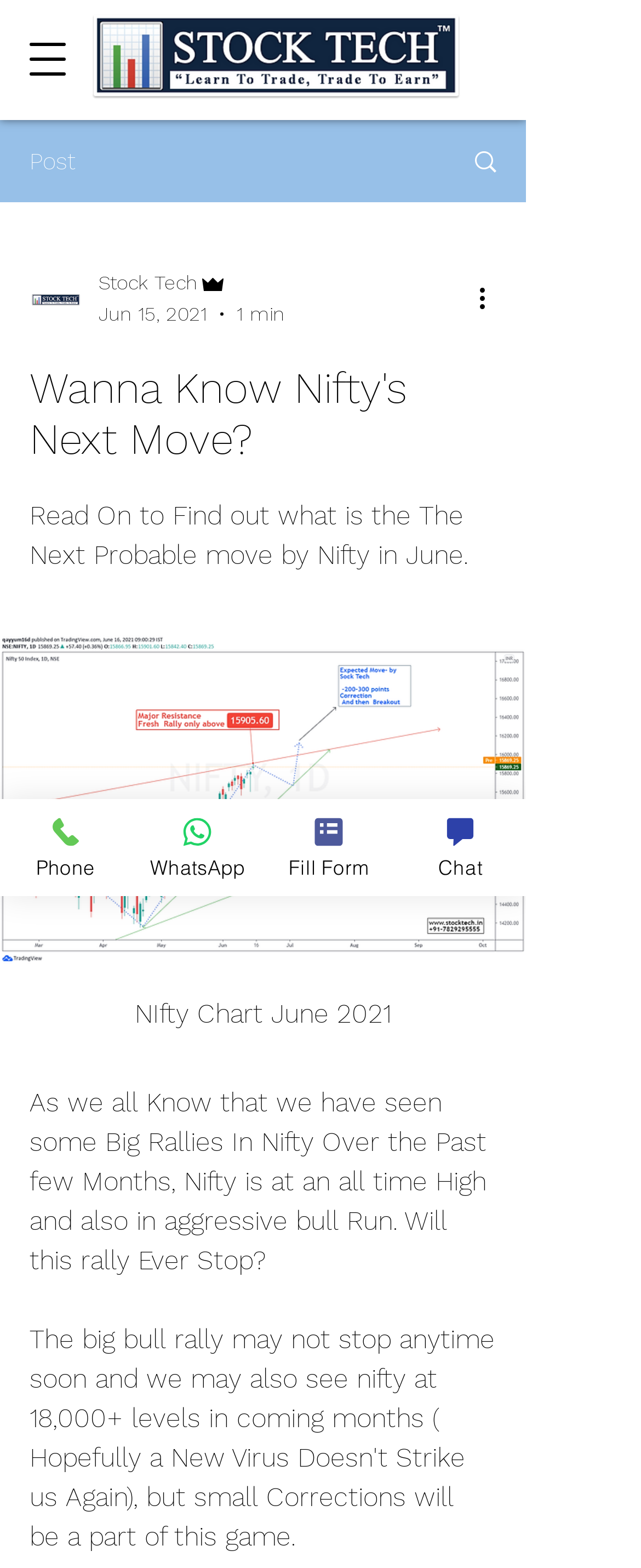How many ways are there to contact the author?
Look at the image and respond with a one-word or short phrase answer.

4